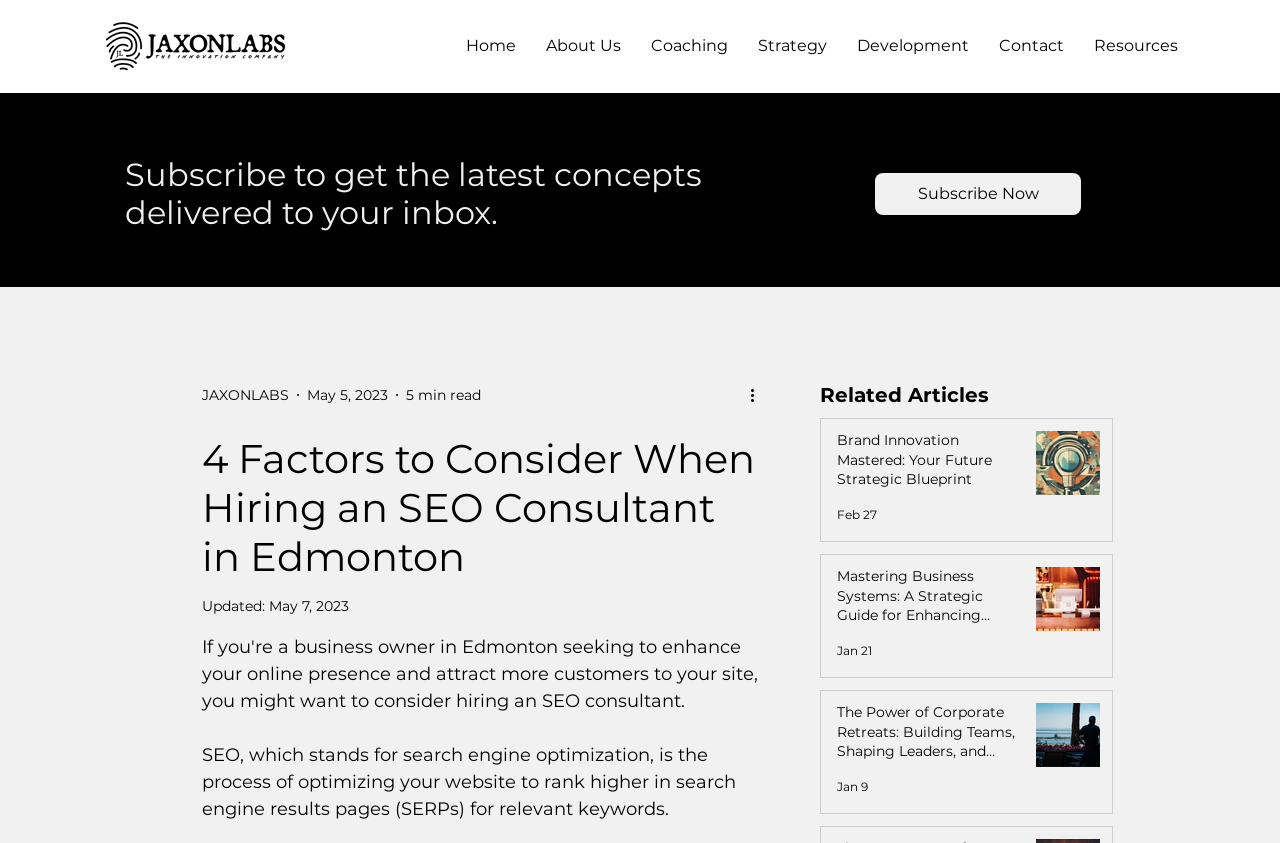Use a single word or phrase to answer this question: 
What is the date of the main article?

May 5, 2023